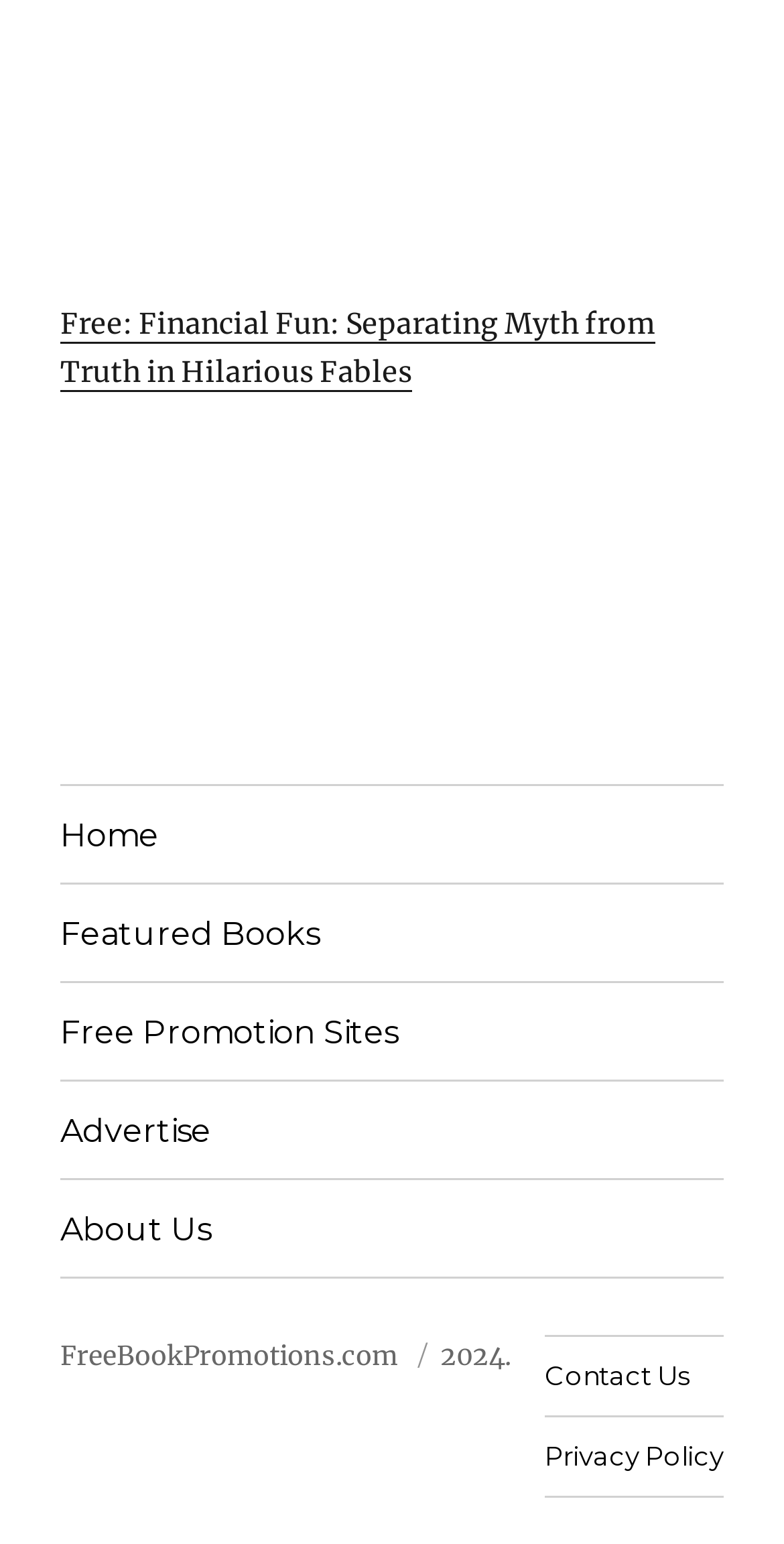Pinpoint the bounding box coordinates of the area that must be clicked to complete this instruction: "visit free promotion sites".

[0.077, 0.637, 0.923, 0.699]